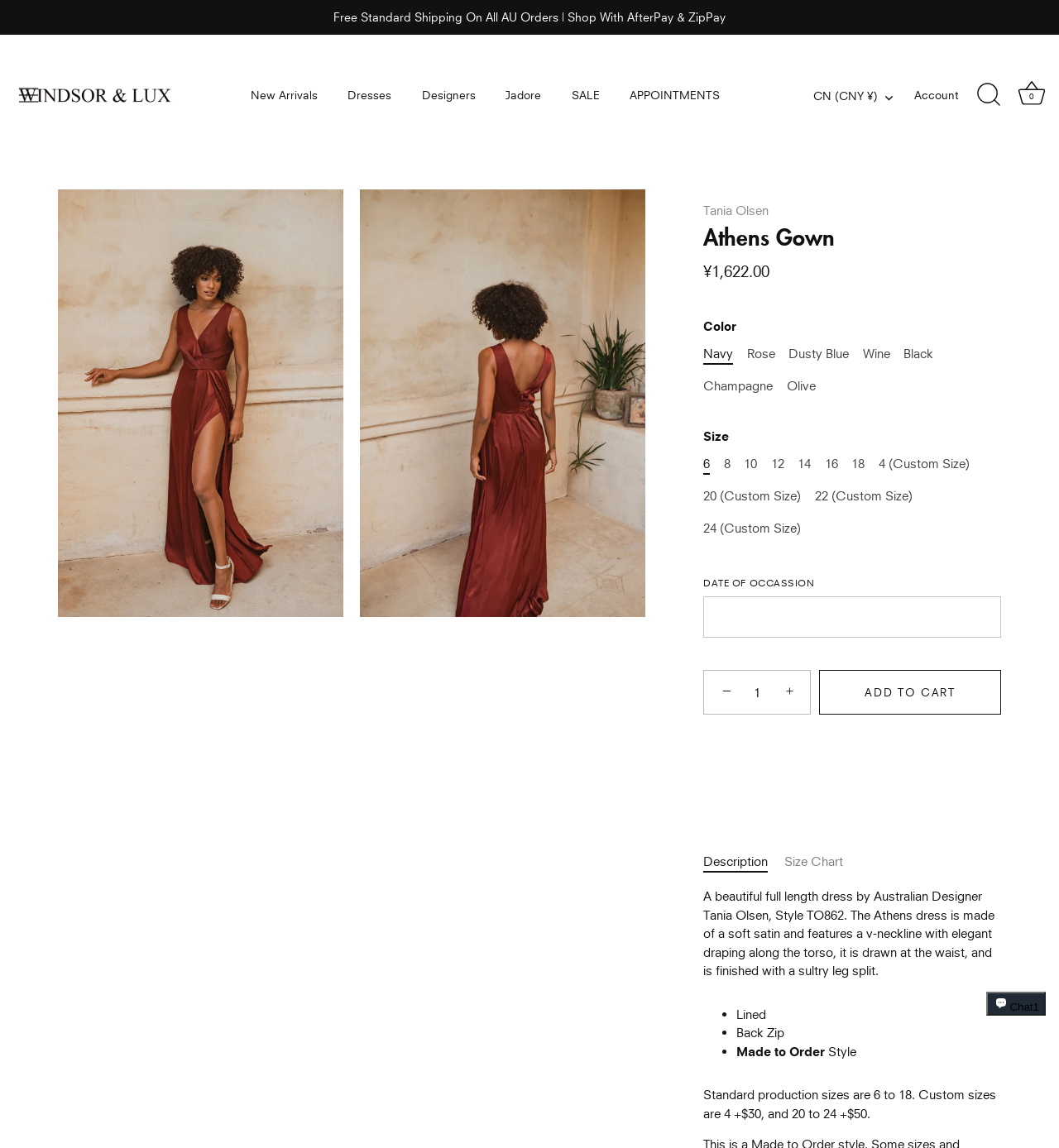What is the purpose of the 'ADD TO CART' button?
Please answer the question as detailed as possible.

I inferred this answer by looking at the product details section, where the 'ADD TO CART' button is displayed. The button's purpose is to allow users to add the product to their shopping cart.